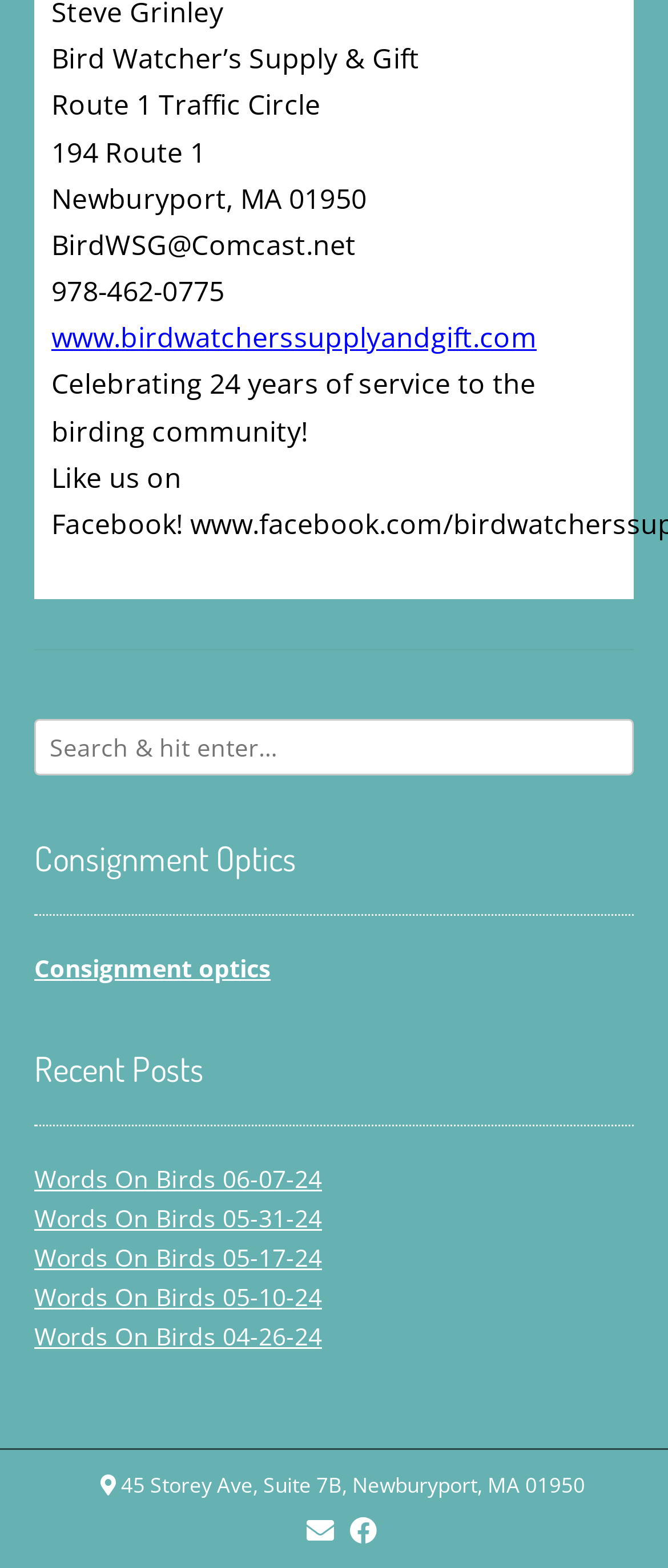Find the bounding box coordinates for the area you need to click to carry out the instruction: "Click on Email". The coordinates should be four float numbers between 0 and 1, indicated as [left, top, right, bottom].

None